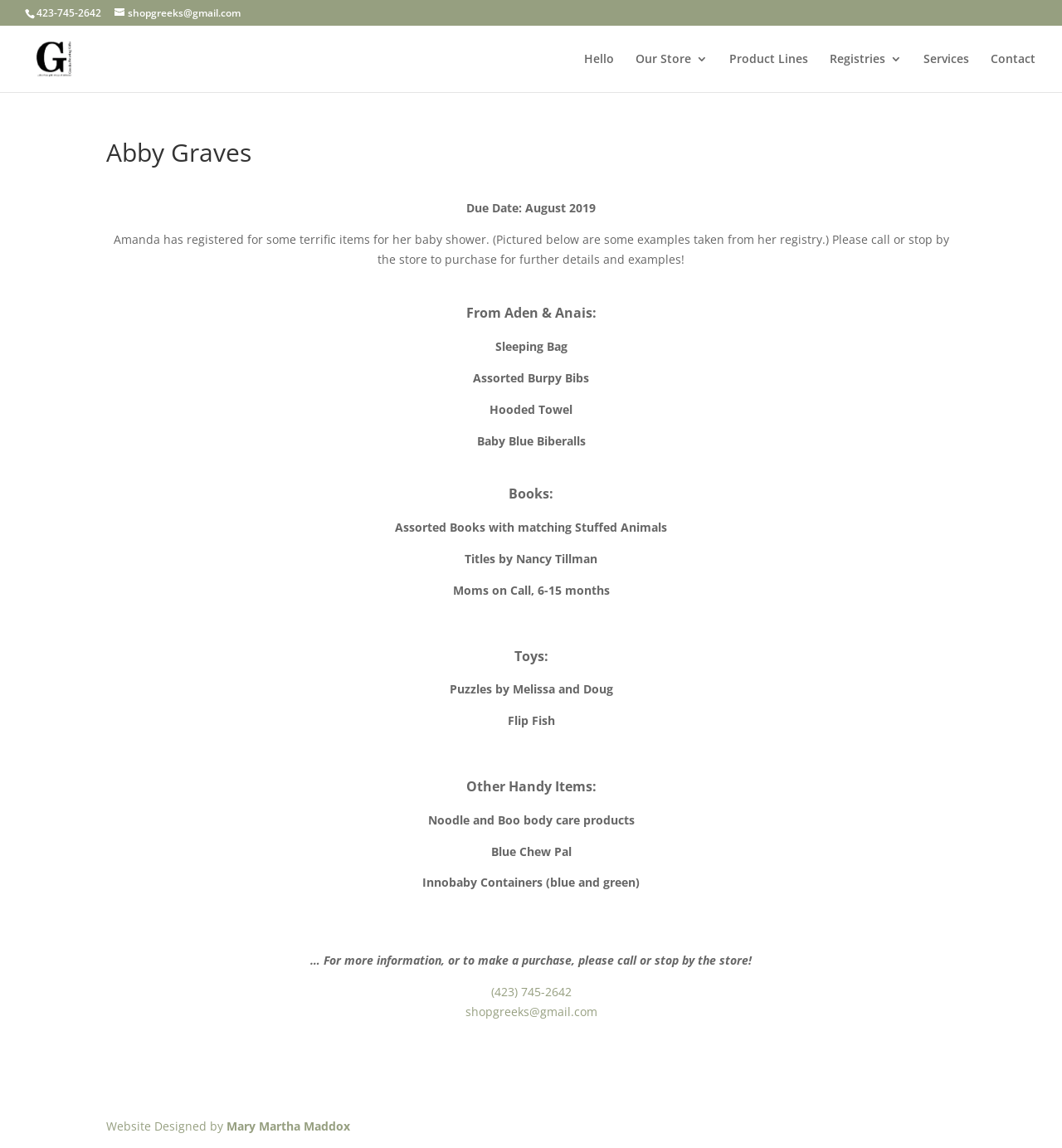What is the due date of Amanda's baby shower registry?
Can you offer a detailed and complete answer to this question?

I found the due date by looking at the article section of the webpage, where it says 'Due Date: August 2019'.